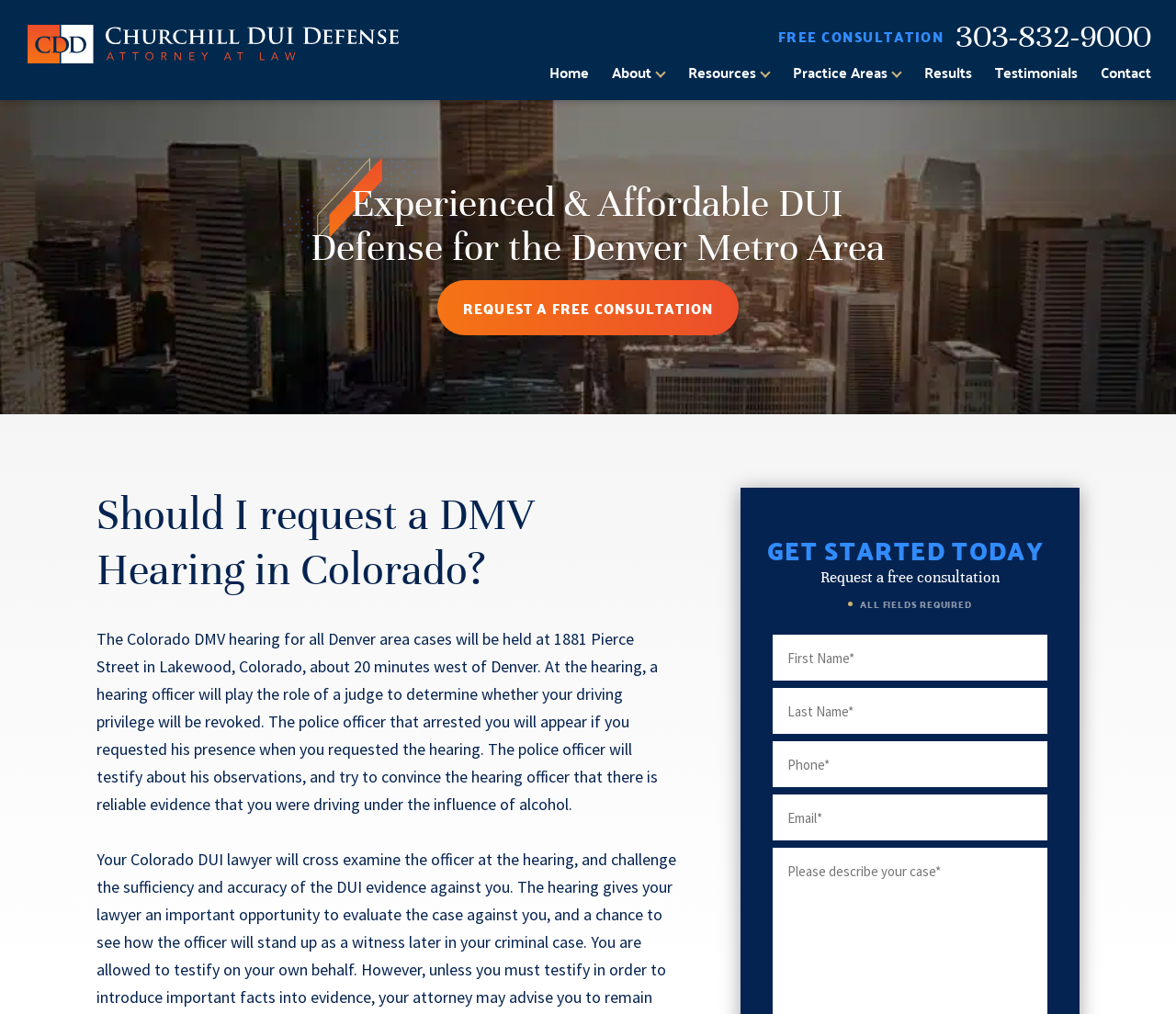Determine the bounding box coordinates for the element that should be clicked to follow this instruction: "Click the 'Contact' link". The coordinates should be given as four float numbers between 0 and 1, in the format [left, top, right, bottom].

[0.936, 0.064, 0.979, 0.079]